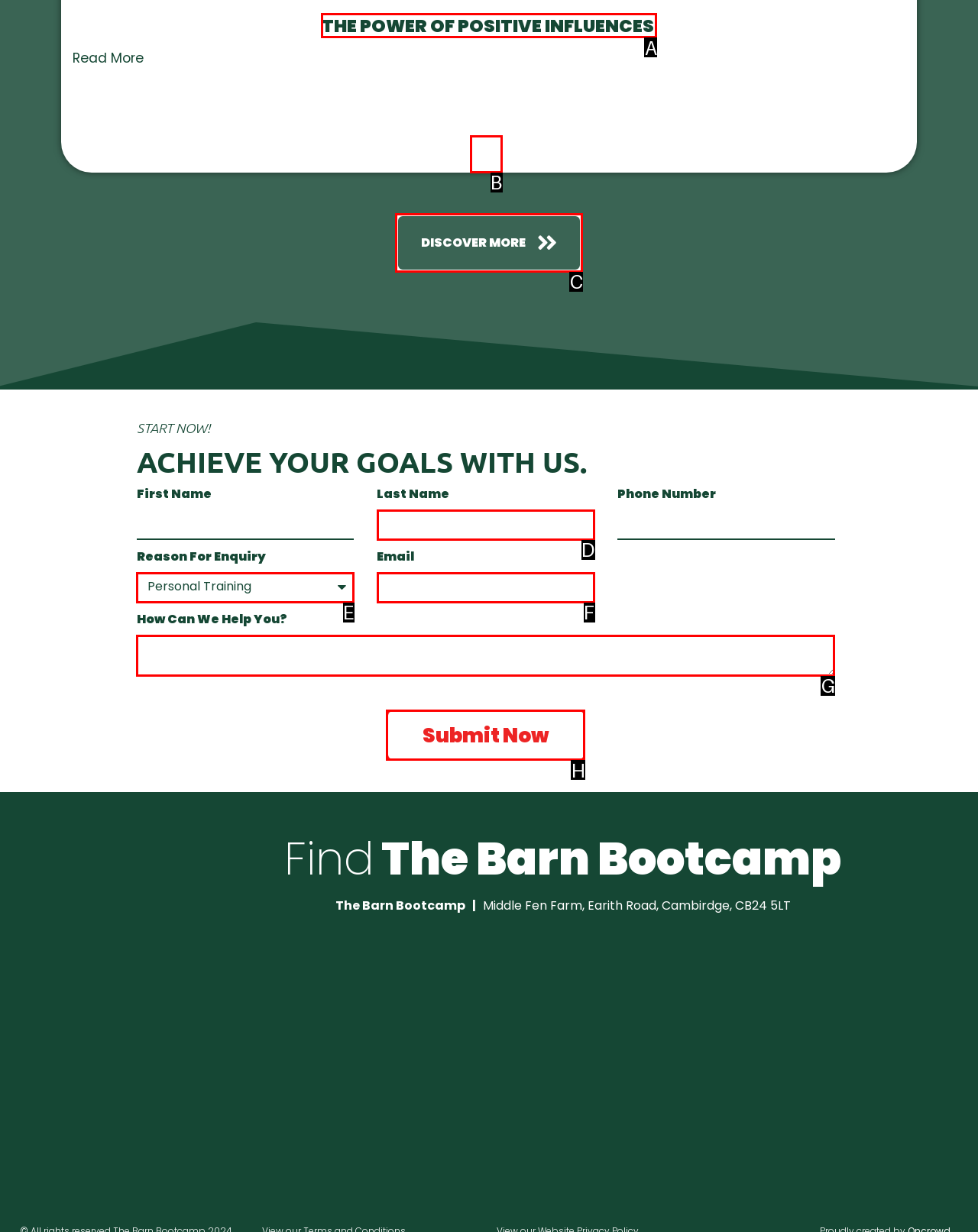To complete the task: Click the 'DISCOVER MORE' link, select the appropriate UI element to click. Respond with the letter of the correct option from the given choices.

C